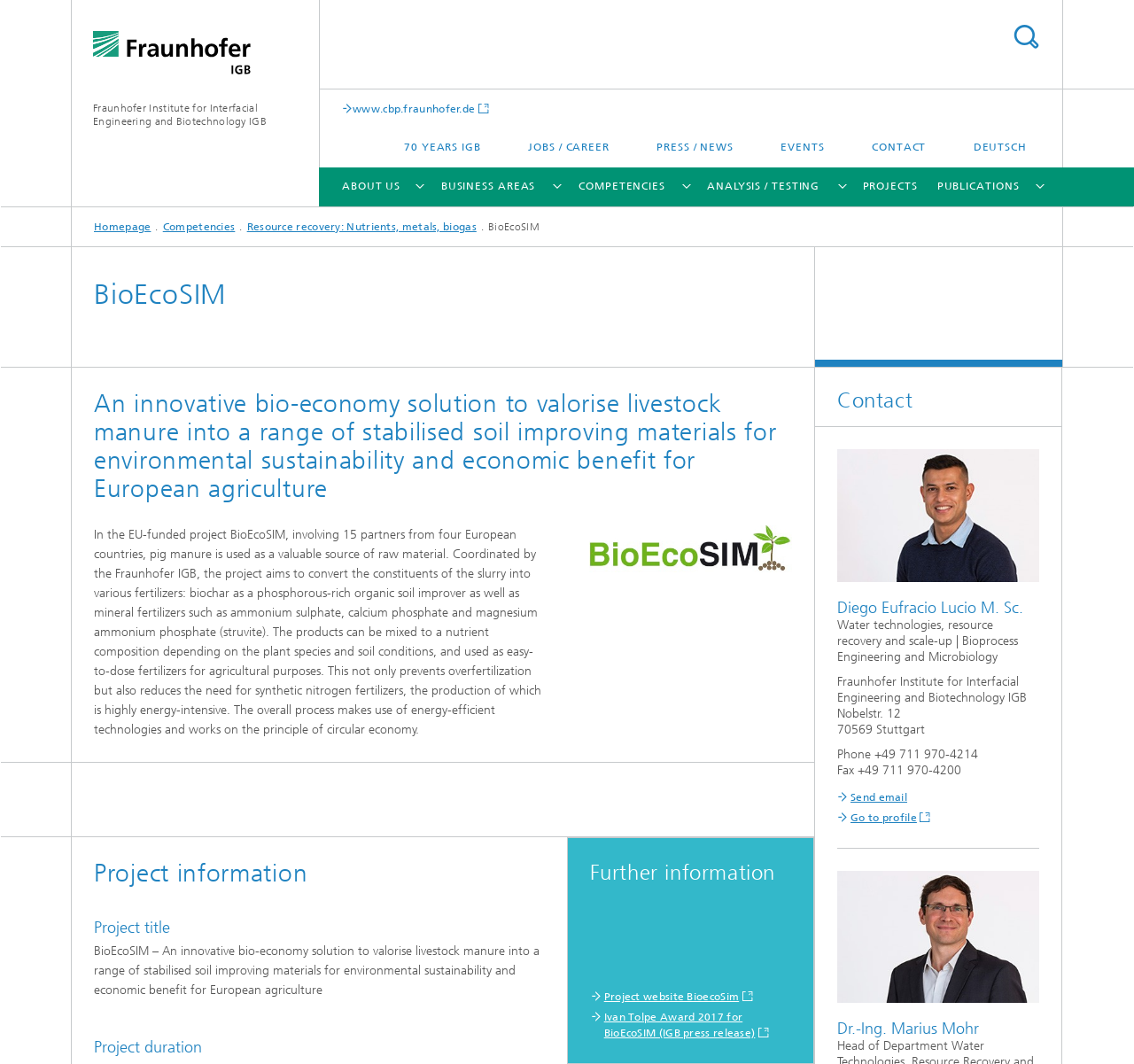Find the bounding box coordinates of the clickable area required to complete the following action: "Learn about the 70 YEARS IGB".

[0.337, 0.12, 0.444, 0.157]